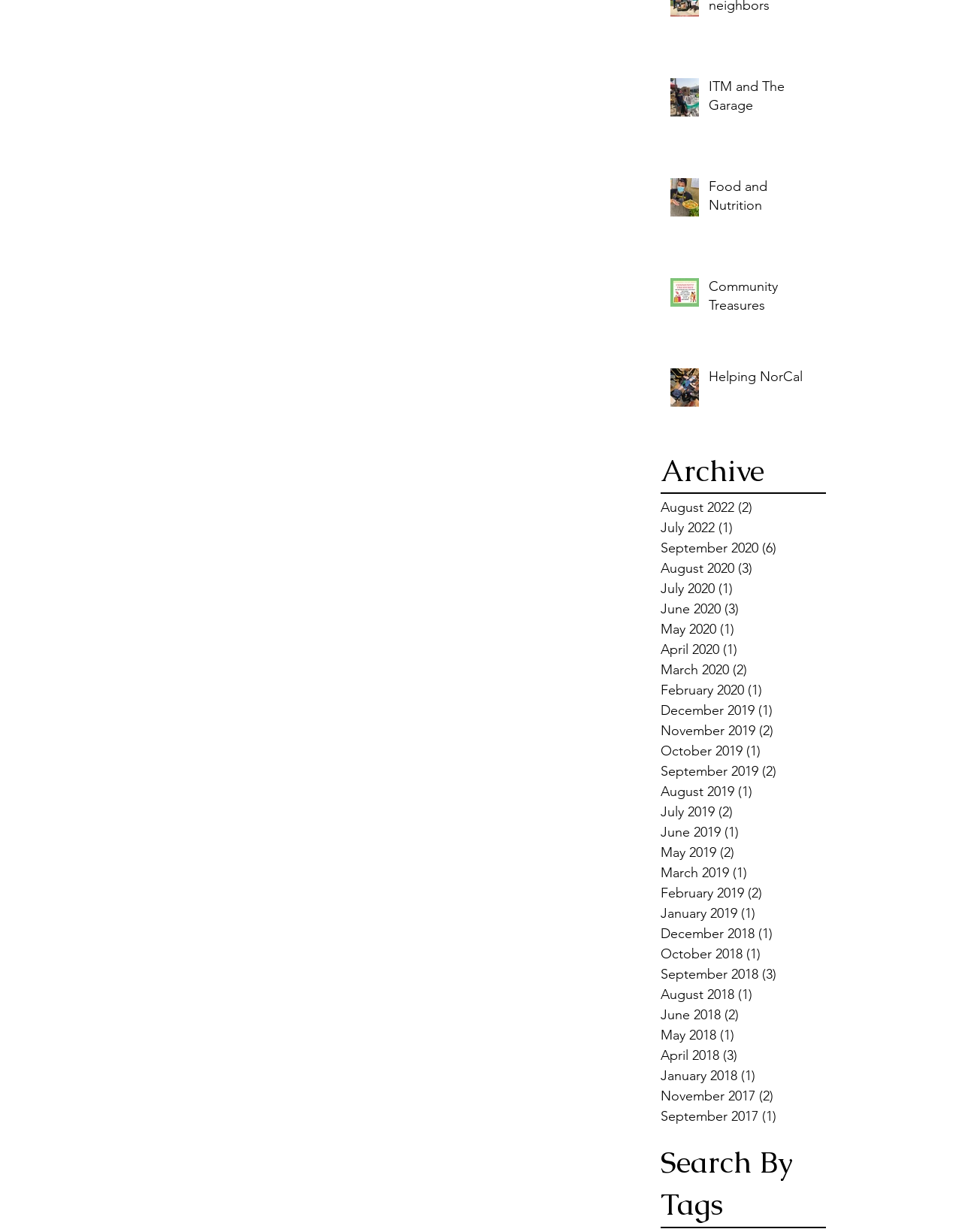Identify the bounding box coordinates of the area you need to click to perform the following instruction: "search by tags".

[0.687, 0.926, 0.859, 0.995]